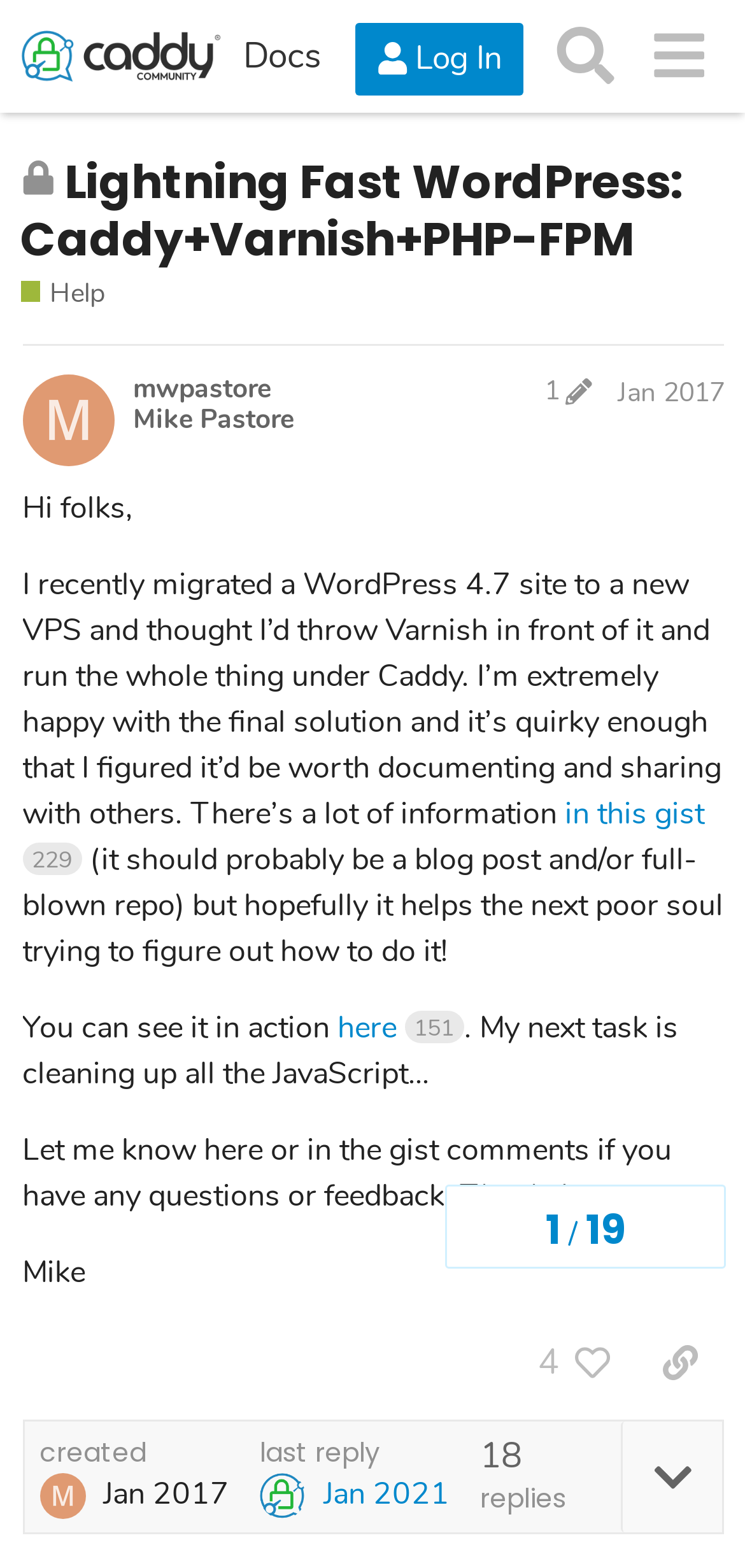Determine the bounding box coordinates of the area to click in order to meet this instruction: "Search for something".

[0.724, 0.002, 0.848, 0.069]